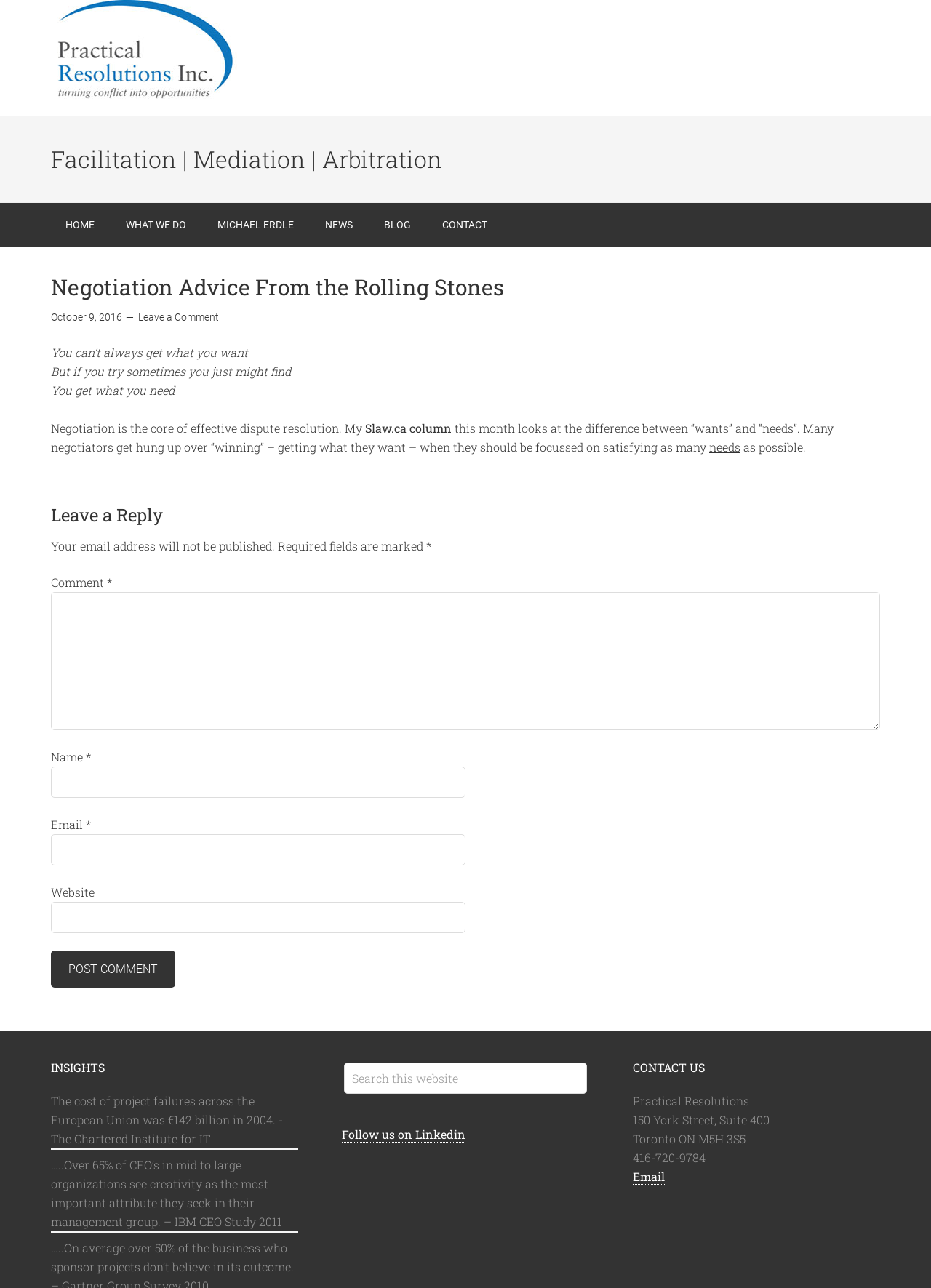Using the information shown in the image, answer the question with as much detail as possible: What is the theme of the insights section?

I found the answer by reading the insights section, which consists of two articles. The first article mentions the cost of project failures across the European Union, and the second article mentions the importance of creativity as an attribute sought by CEOs. Therefore, the theme of the insights section appears to be project failures and CEO attributes.